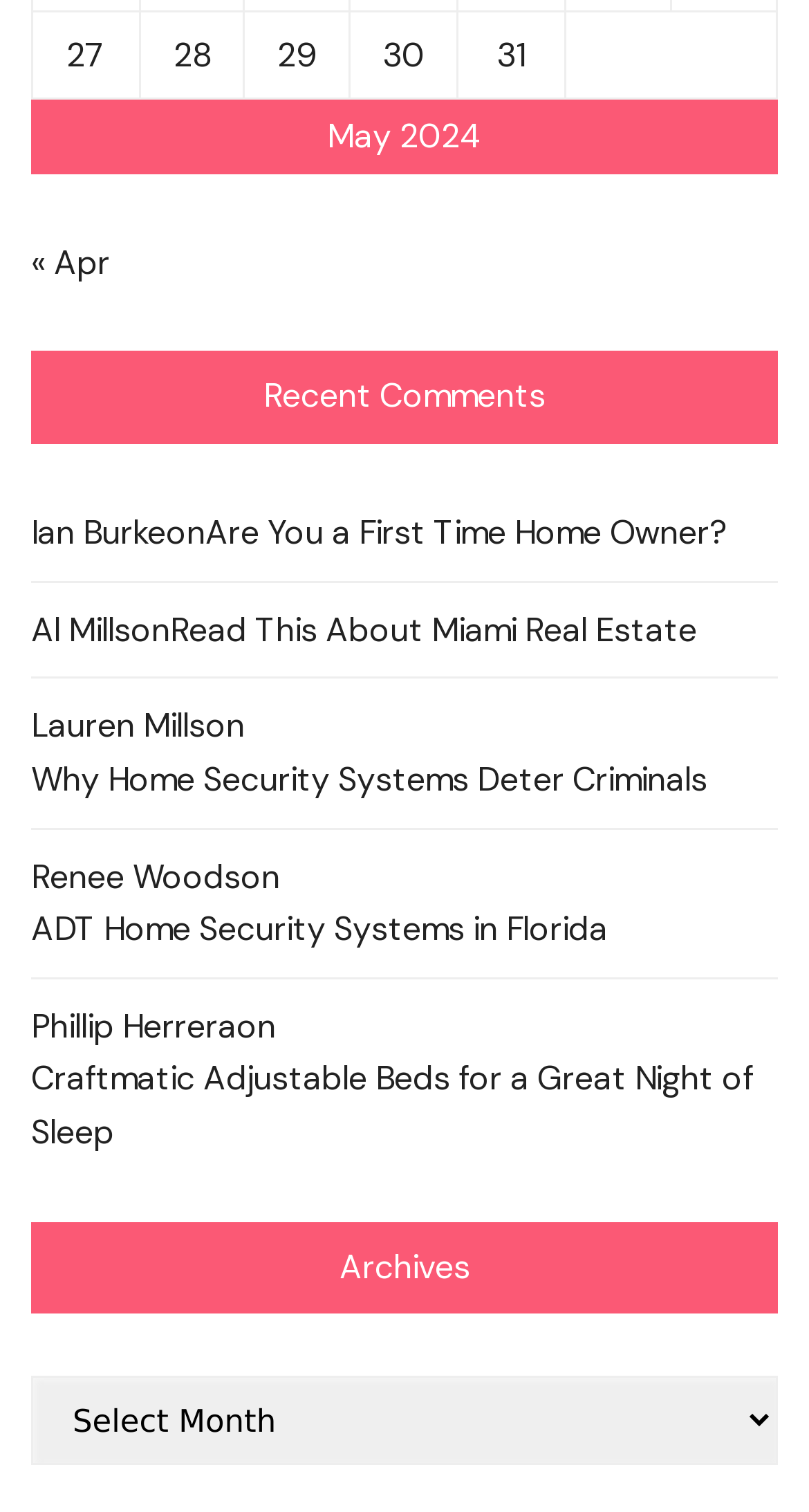Provide a short, one-word or phrase answer to the question below:
What is the category of the 'Archives' section?

Archives